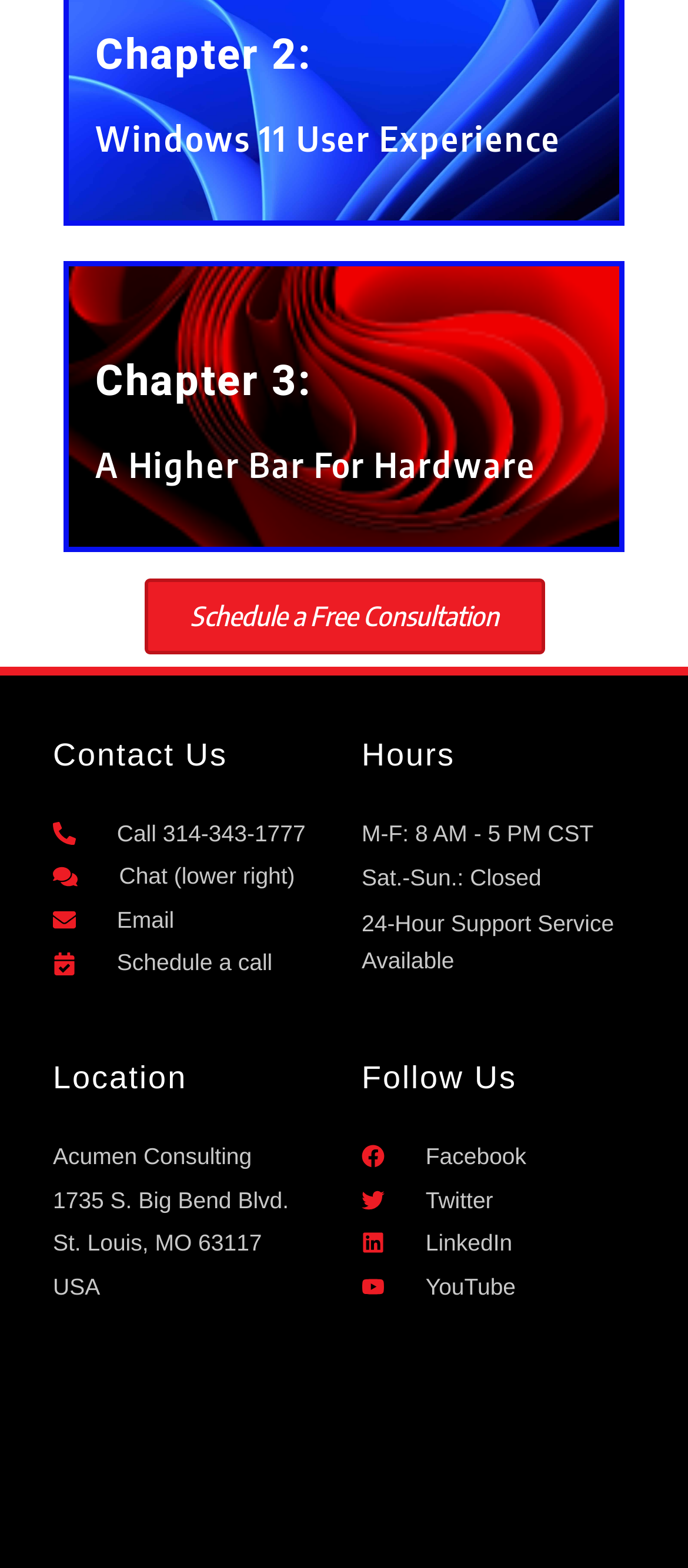Analyze the image and deliver a detailed answer to the question: What social media platforms can you follow the company on?

I found the 'Follow Us' section on the webpage, which lists links to the company's social media profiles on Facebook, Twitter, LinkedIn, and YouTube.